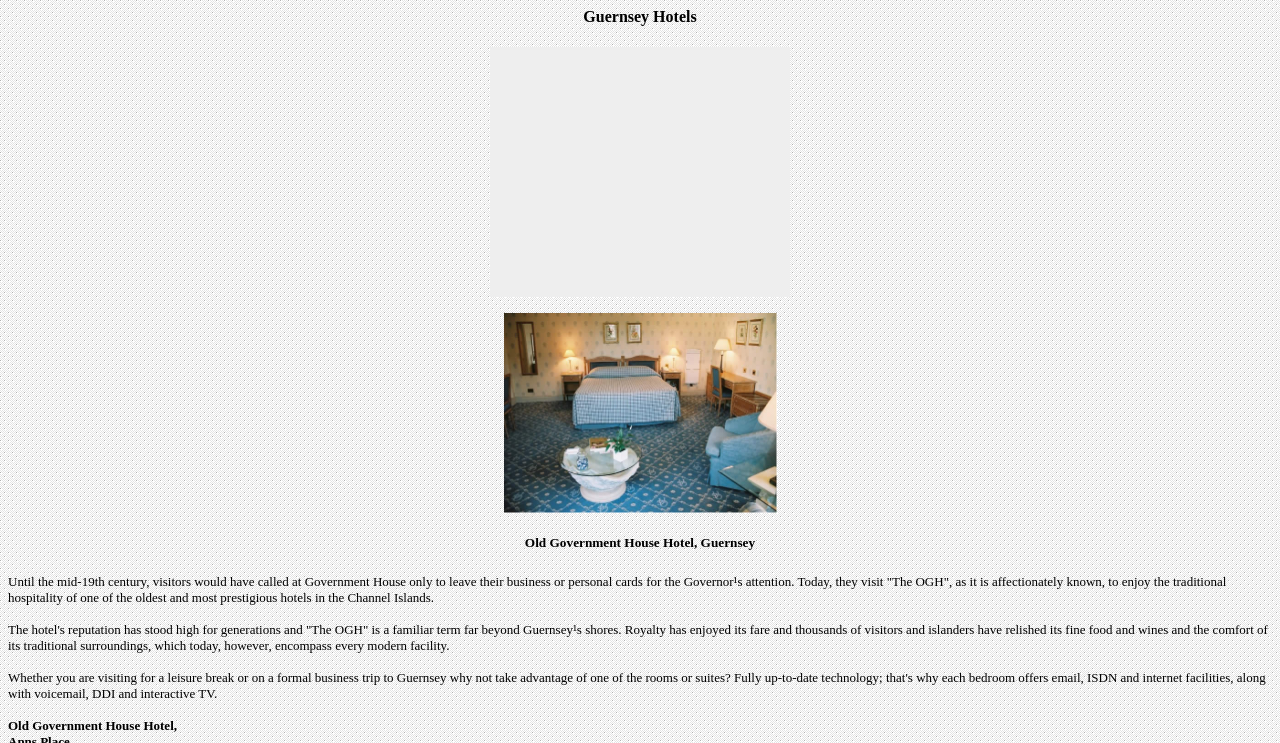Who has visited the hotel?
Answer the question with a single word or phrase by looking at the picture.

Royalty